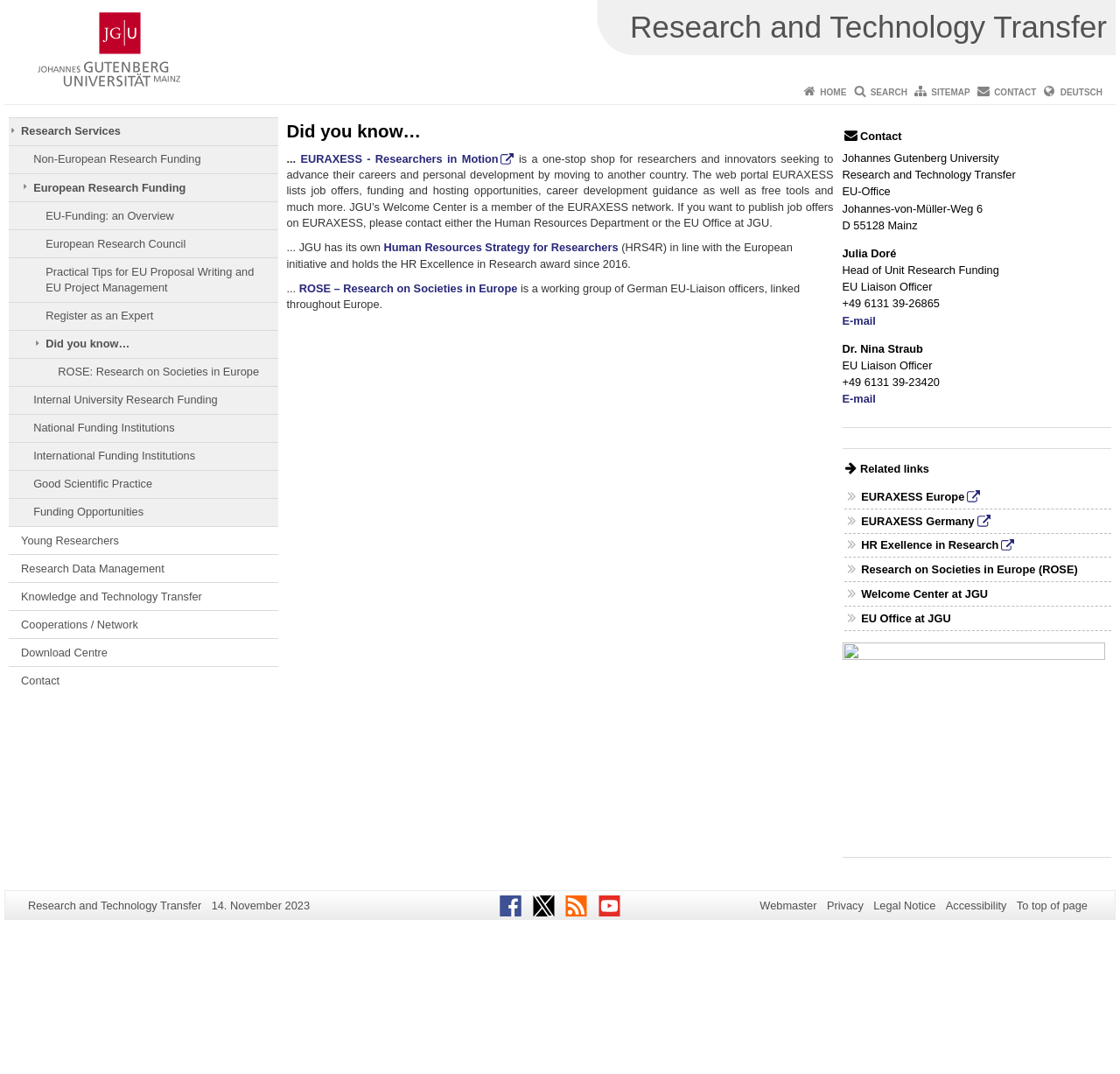What is the last update date of the webpage?
Provide an in-depth and detailed answer to the question.

I found the answer by looking at the bottom of the webpage, where it says 'Last Update: 14. November 2023'.